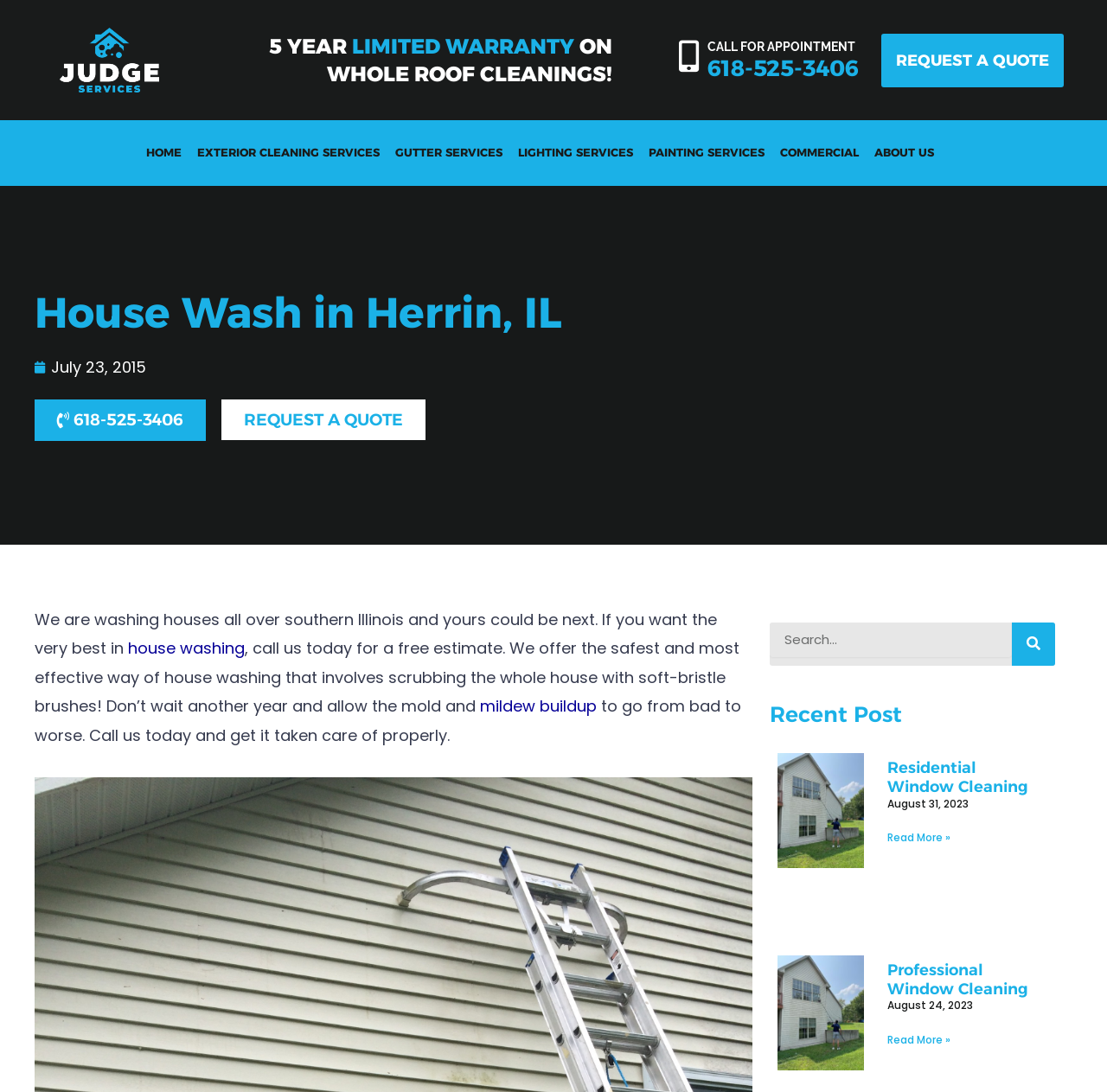Please specify the bounding box coordinates of the clickable section necessary to execute the following command: "Click the 'mildew buildup' link".

[0.434, 0.637, 0.539, 0.657]